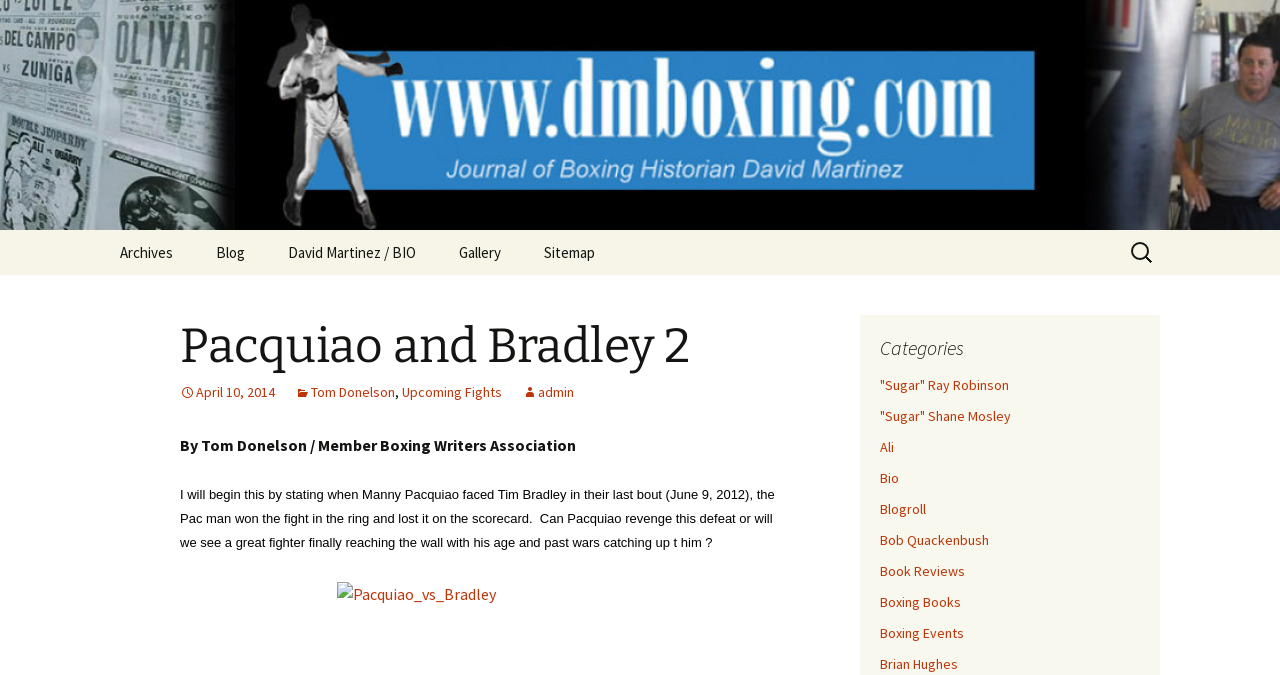How many links are in the navigation menu?
Using the image, give a concise answer in the form of a single word or short phrase.

5